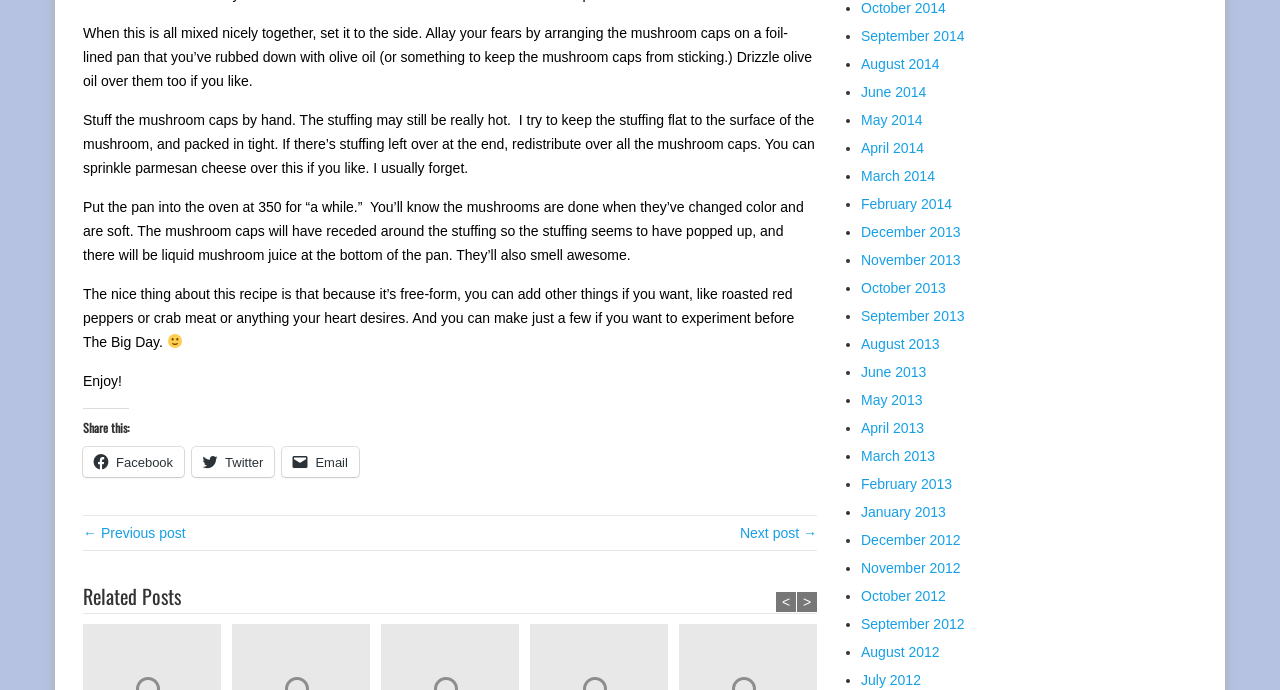Please specify the bounding box coordinates of the clickable region necessary for completing the following instruction: "View previous post". The coordinates must consist of four float numbers between 0 and 1, i.e., [left, top, right, bottom].

[0.065, 0.761, 0.145, 0.785]